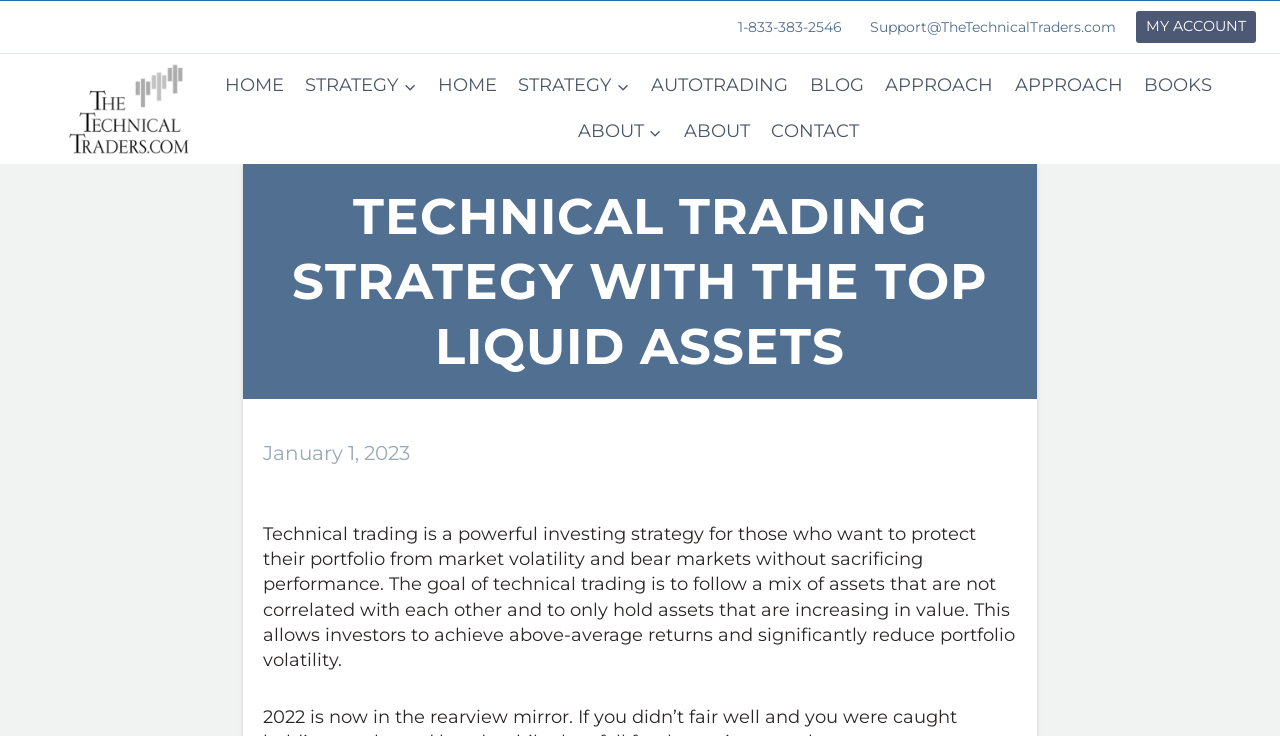What is the goal of technical trading?
Using the visual information from the image, give a one-word or short-phrase answer.

To follow a mix of assets that are not correlated with each other